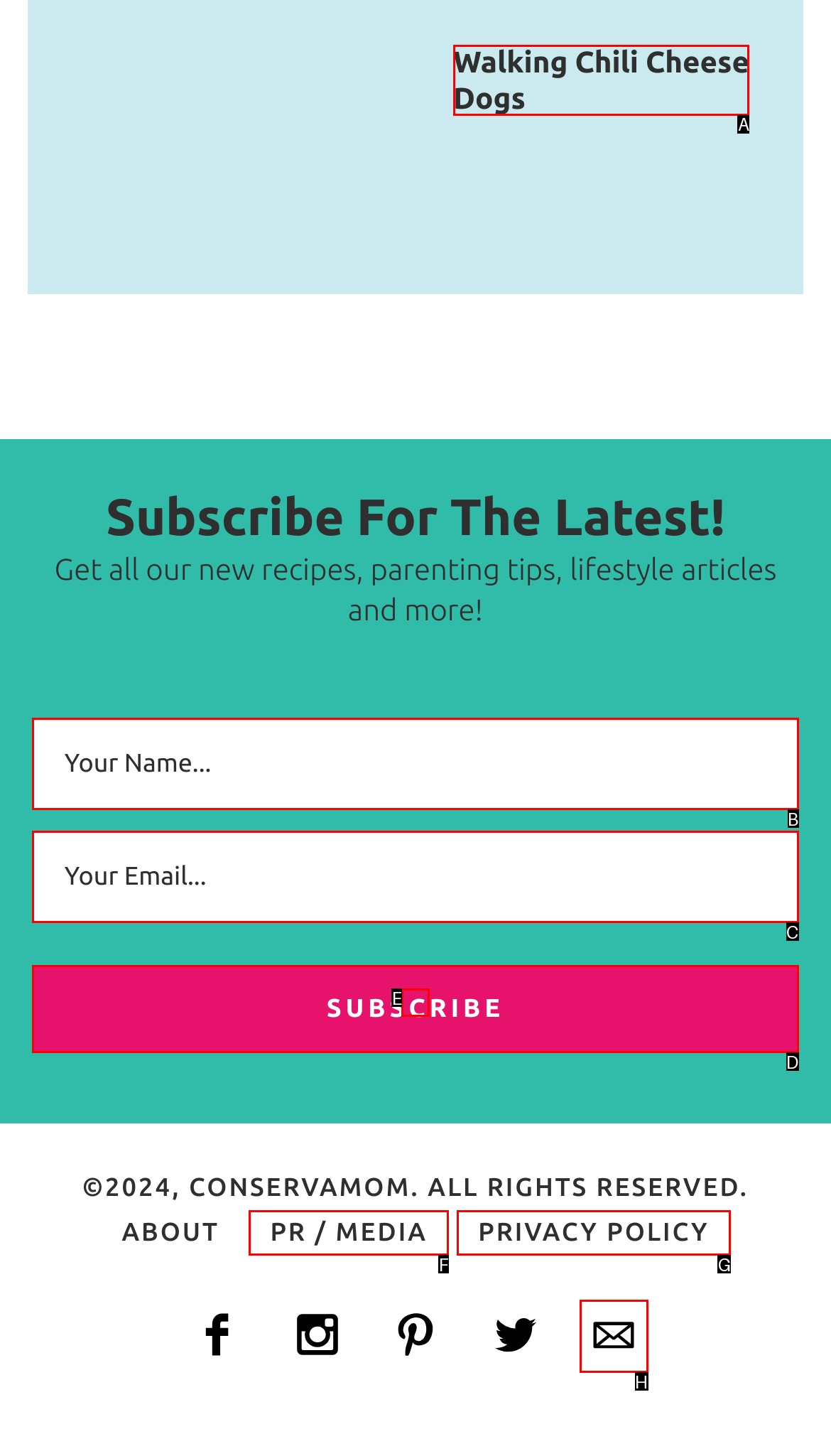Select the HTML element that corresponds to the description: Walking Chili Cheese Dogs
Reply with the letter of the correct option from the given choices.

A